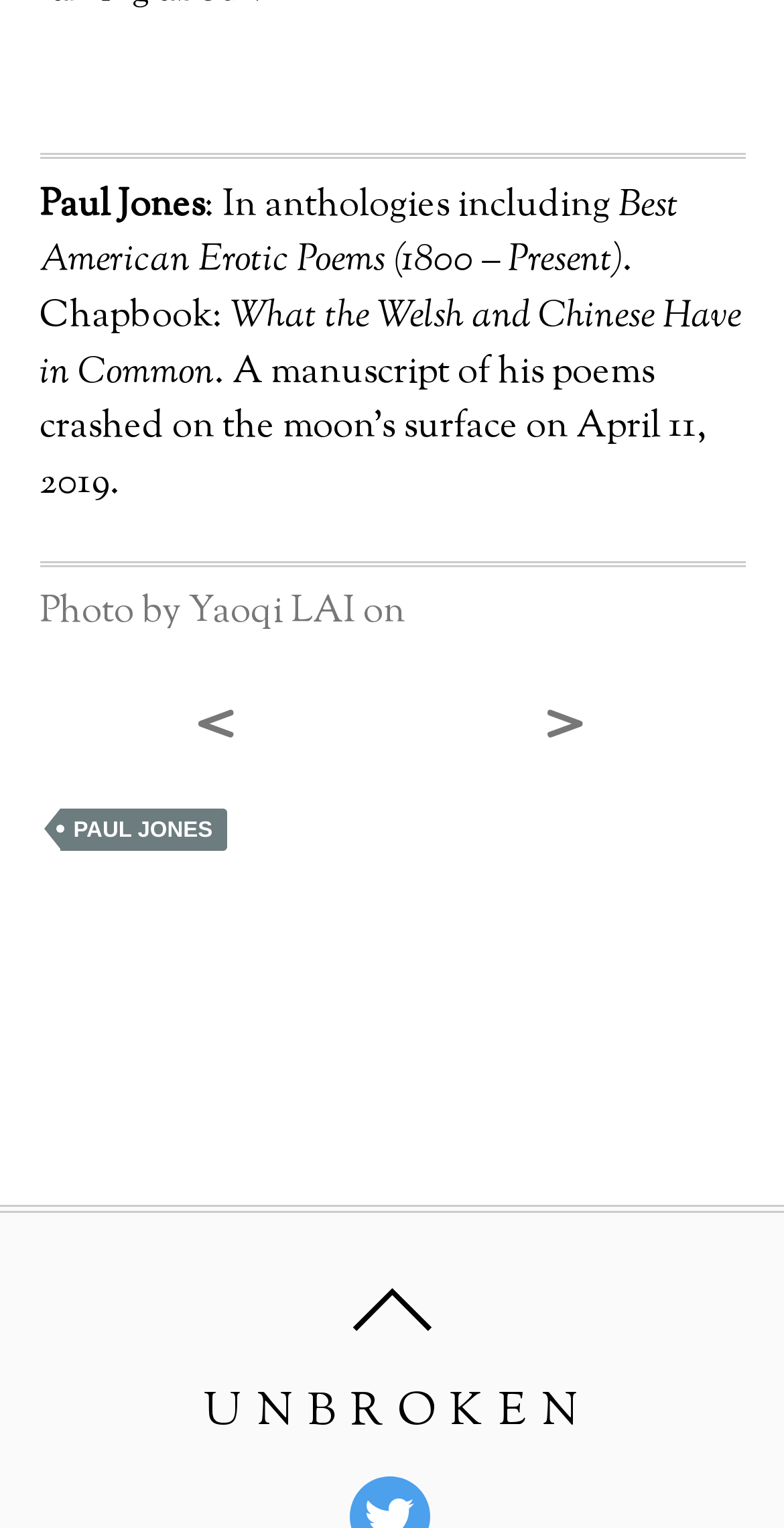What is the name of the poem anthology?
Answer with a single word or phrase, using the screenshot for reference.

Best American Erotic Poems